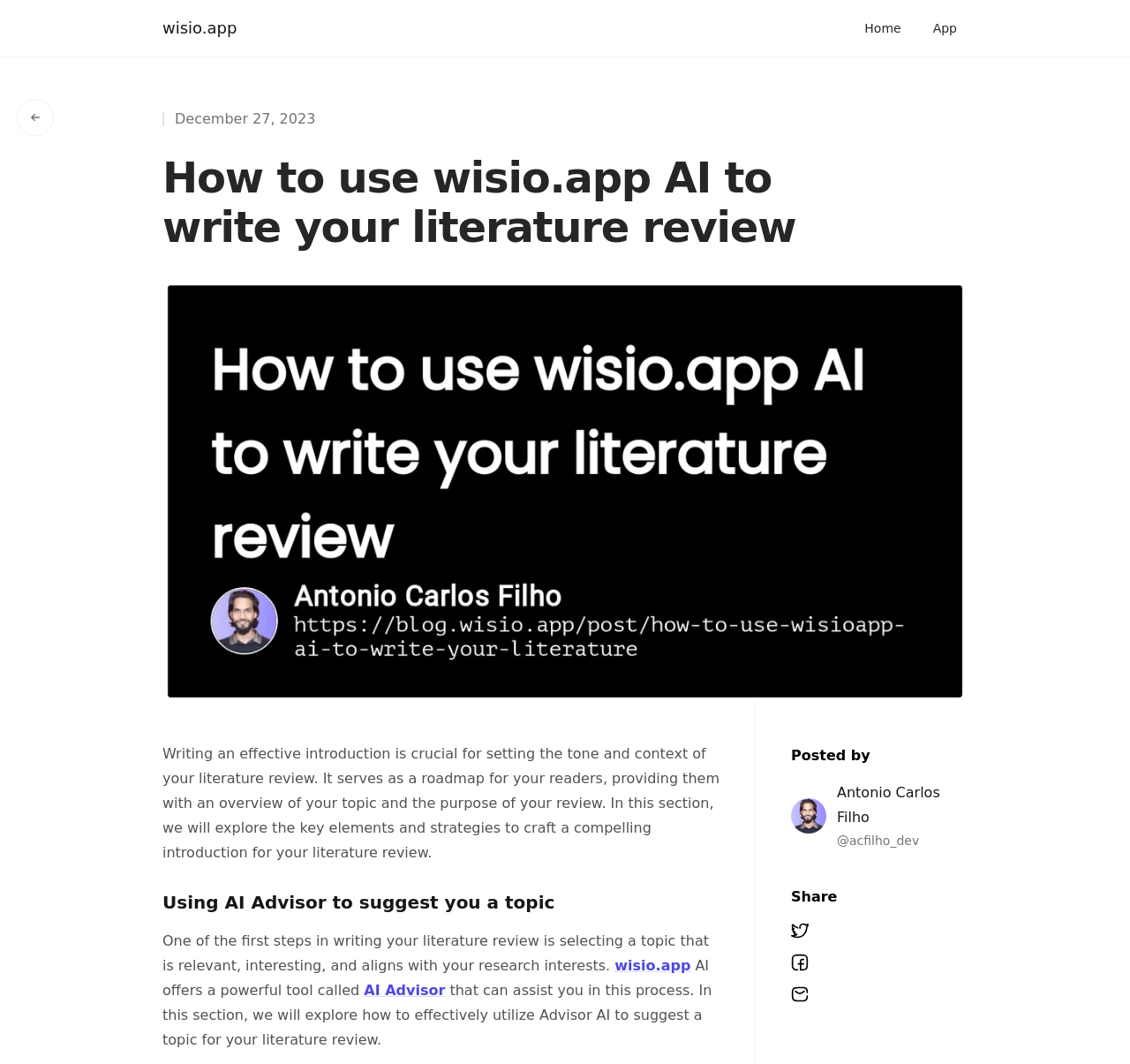Identify the bounding box coordinates of the clickable region required to complete the instruction: "Click on the 'AI Advisor' link". The coordinates should be given as four float numbers within the range of 0 and 1, i.e., [left, top, right, bottom].

[0.322, 0.923, 0.394, 0.939]